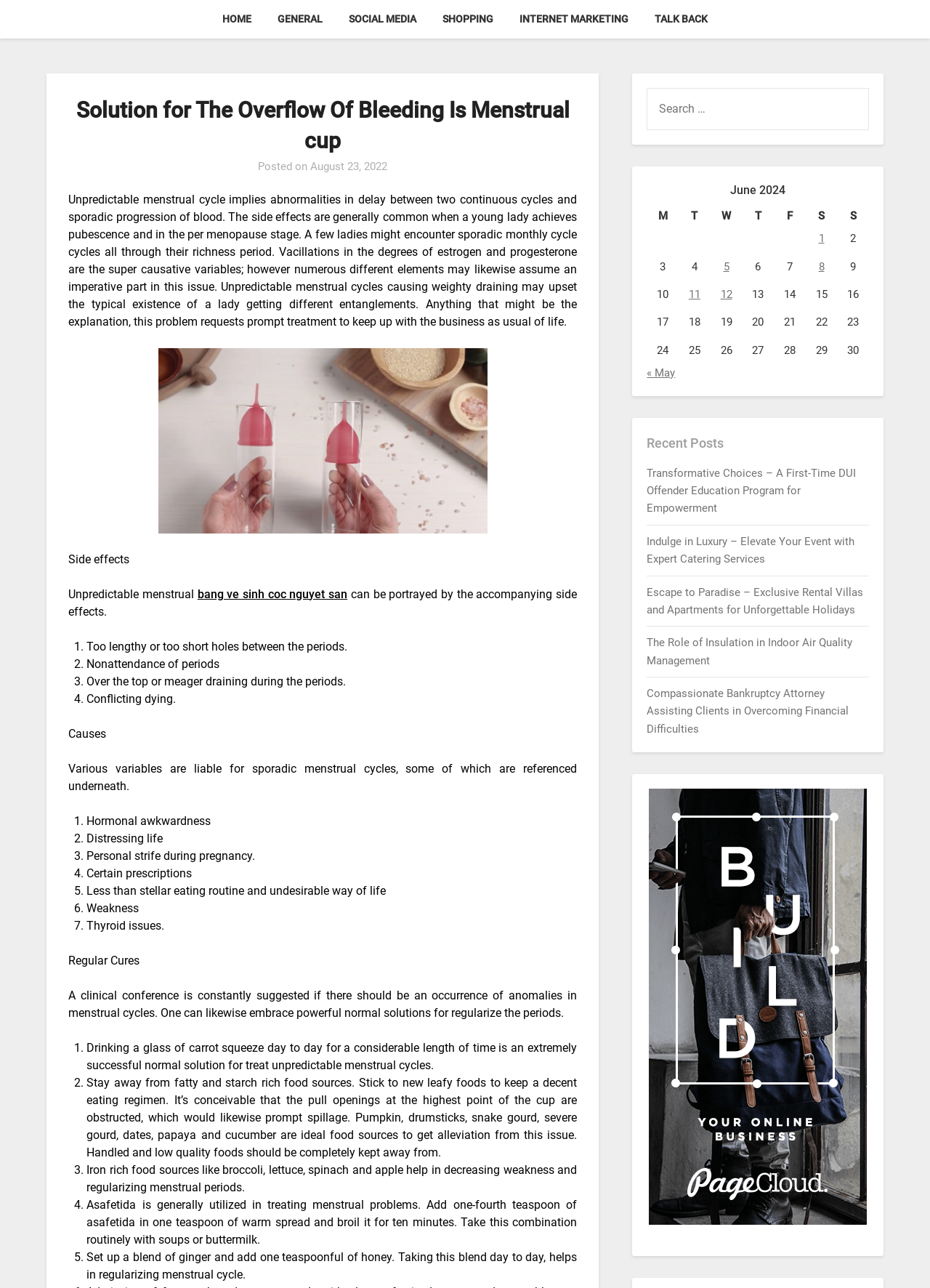Find the bounding box coordinates for the area that must be clicked to perform this action: "Click on the bang ve sinh coc nguyet san link".

[0.212, 0.456, 0.374, 0.466]